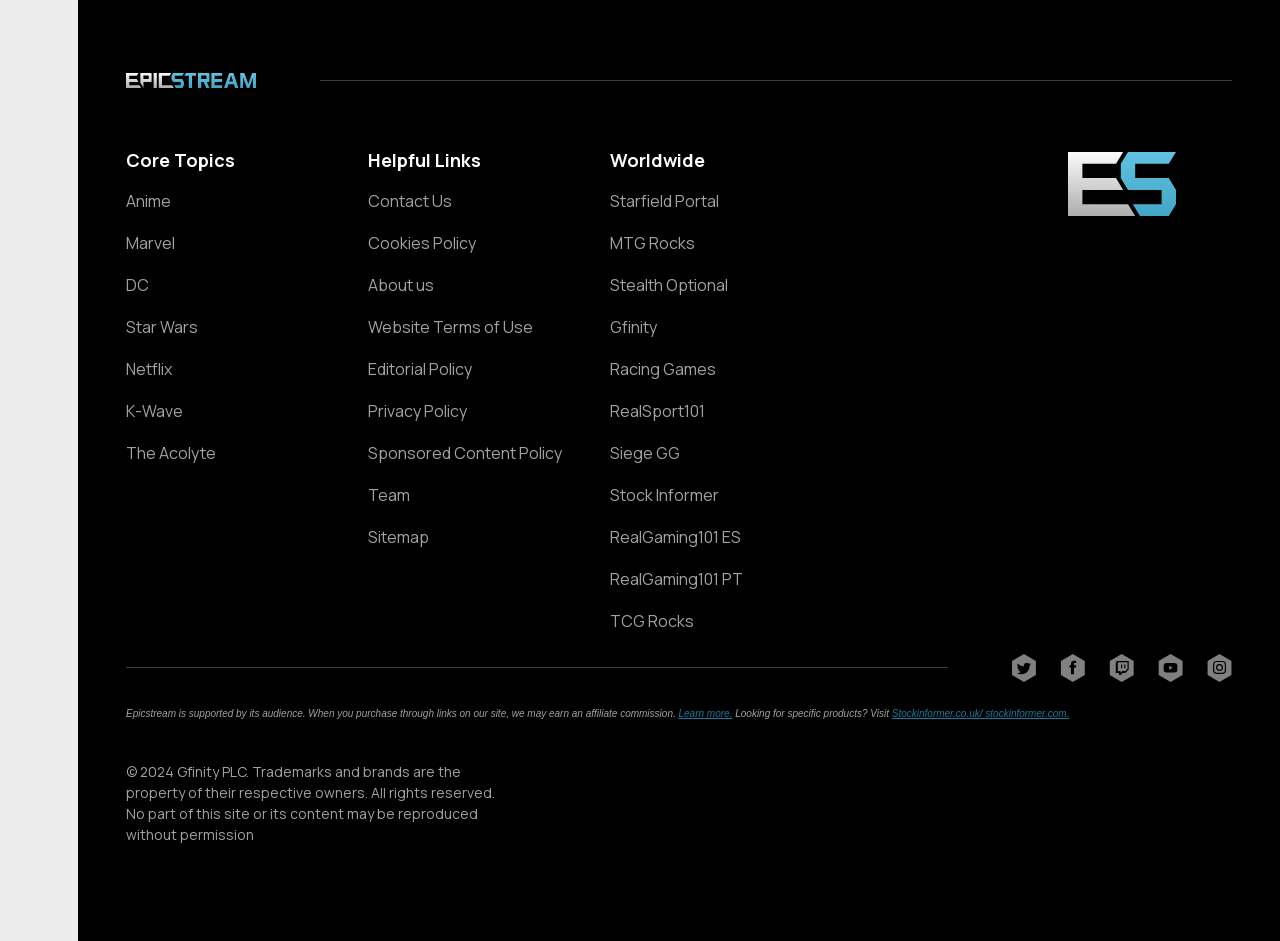Identify the bounding box coordinates of the region that should be clicked to execute the following instruction: "Learn more about affiliate commission".

[0.53, 0.75, 0.572, 0.766]